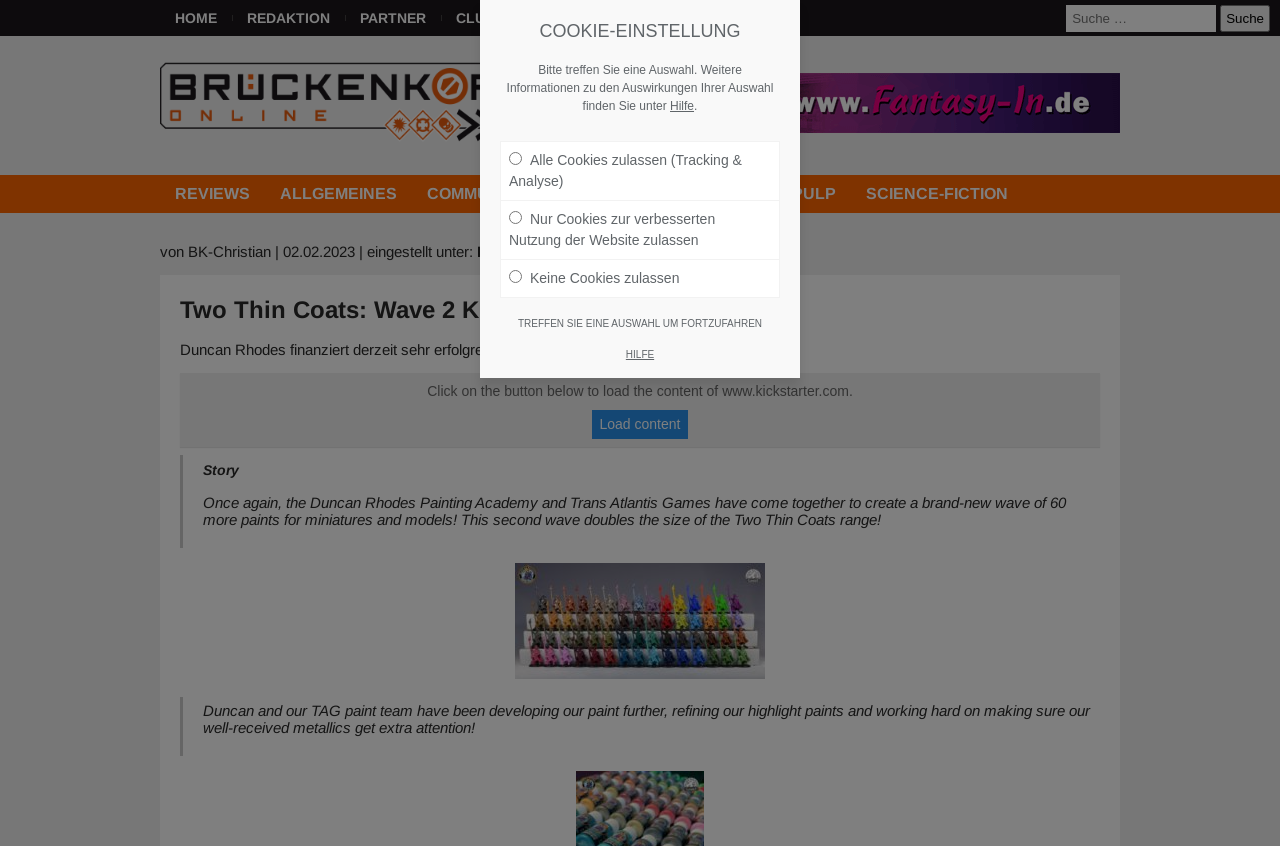What categories are available on the website?
Refer to the image and answer the question using a single word or phrase.

Fantasy, Historisch, Pulp, Science-Fiction